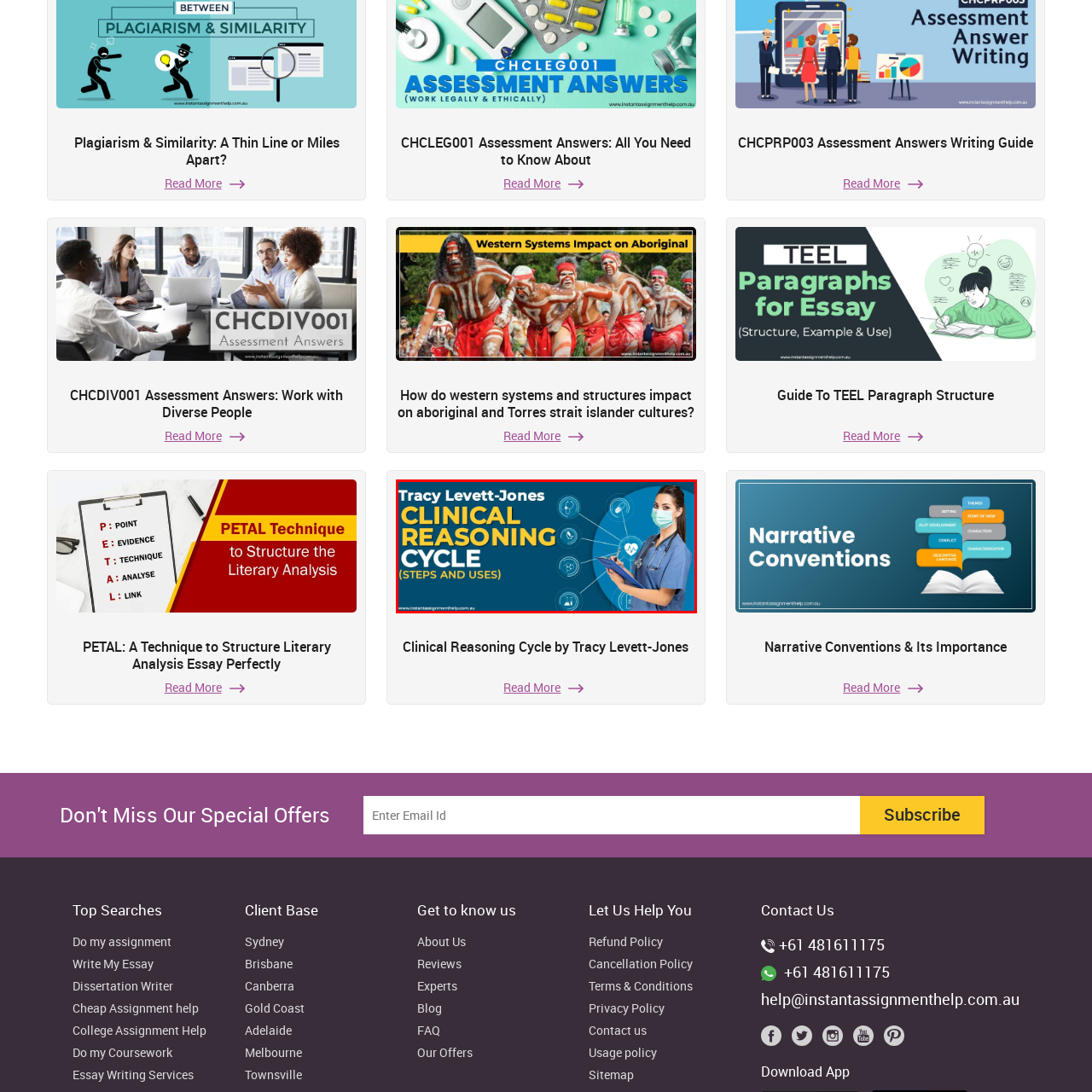Focus on the highlighted area in red, What is the title of the visual? Answer using a single word or phrase.

Tracy Levett-Jones CLINICAL REASONING CYCLE (STEPS AND USES)